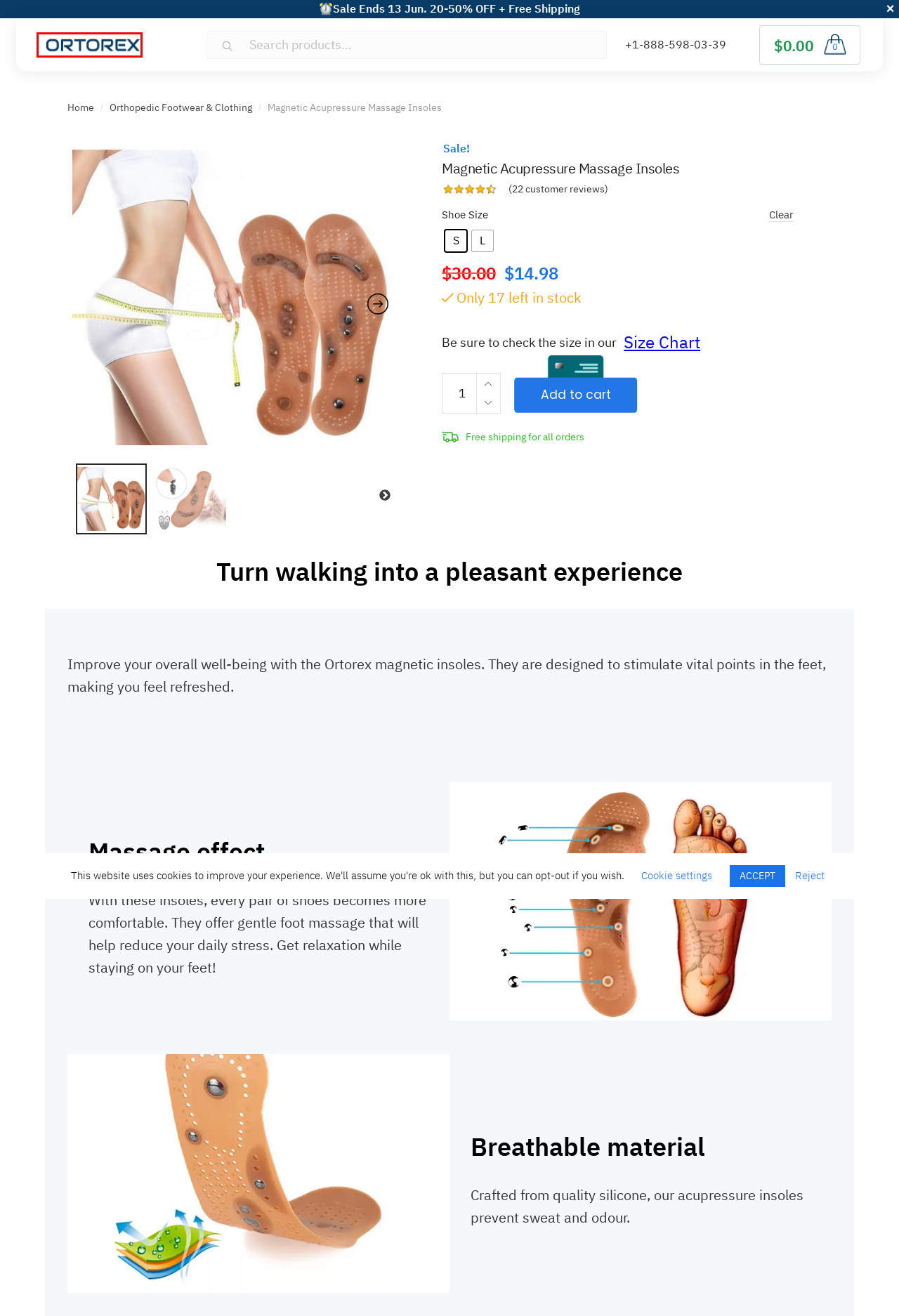Inspect the screenshot of a webpage with a red rectangle bounding box. Identify the webpage description that best corresponds to the new webpage after clicking the element inside the bounding box. Here are the candidates:
A. My account
B. High Graduated Compression Socks
C. Magnetiske Akupressur-Massasjesåler
D. Payments
E. Magnetiska Akupressur Massage Sulor
F. Orthopedic Footwear & Clothing | Ortorex™ - Orthopedic Treatment from Head to Toe
G. Ortorex™ - Orthopedic Treatment from Head to Toe
H. Magnetische Acupressuur Massage Inlegzolen

G